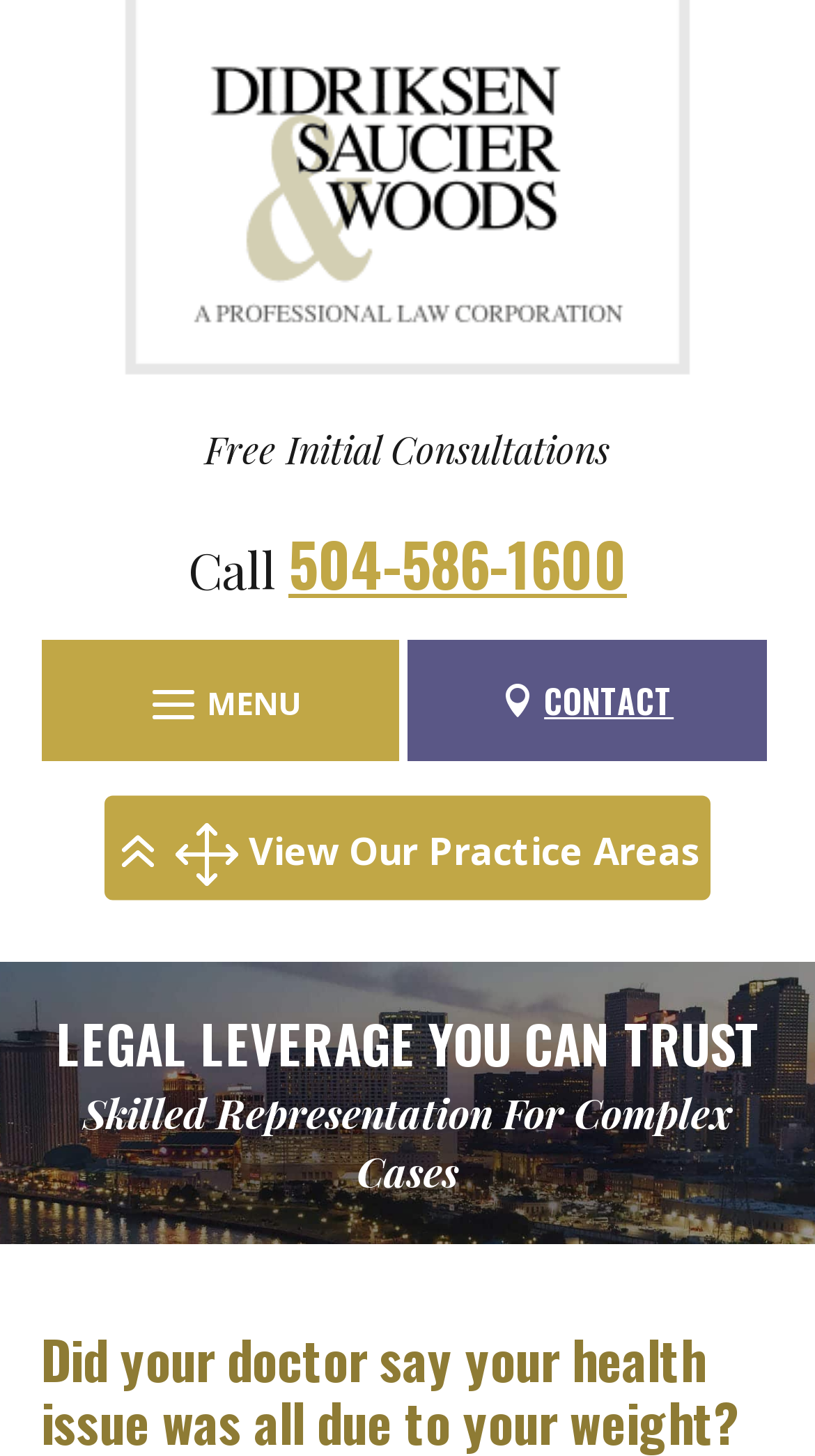Deliver a detailed narrative of the webpage's visual and textual elements.

The webpage appears to be a law firm's website, specifically Didriksen, Saucier & Woods, PLC. At the top, there is a logo image of the law firm, accompanied by a link with the same name, taking up a significant portion of the top section. Below the logo, there is a promotional text "Free Initial Consultations" in a prominent position. 

To the right of the promotional text, there is a call-to-action section with a "Call" label and a phone number "504-586-1600" in the form of a link. 

Further down, there is a contact link with an icon, situated almost at the center of the page. 

The main content of the webpage starts with a heading "LEGAL LEVERAGE YOU CAN TRUST" in a large font, followed by a subheading "Skilled Representation For Complex Cases" in a slightly smaller font, both positioned towards the top-left section of the page.